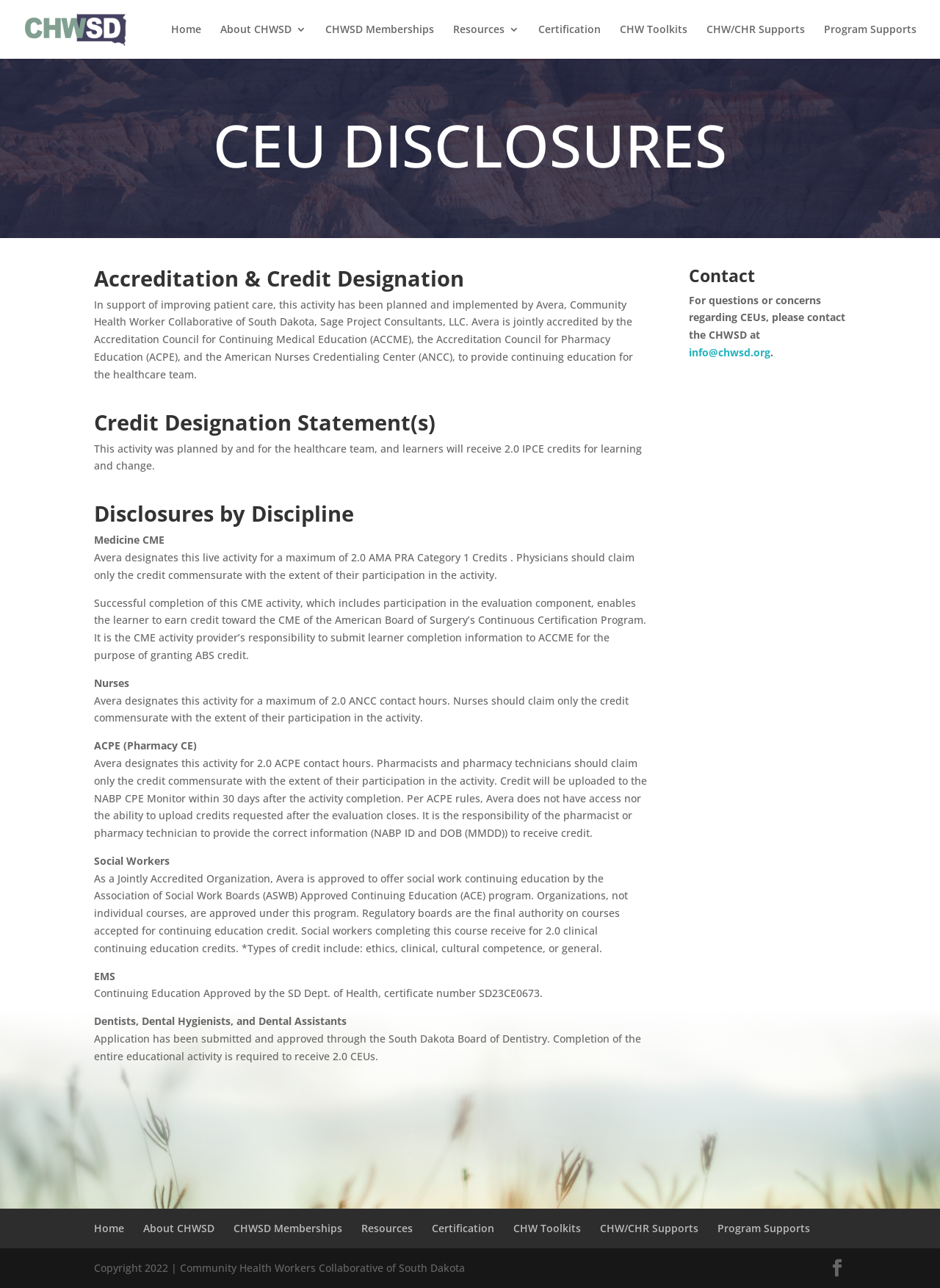What is the certificate number for the continuing education approved by the SD Dept. of Health?
Please answer the question as detailed as possible based on the image.

The answer can be found in the StaticText element with the text 'Continuing Education Approved by the SD Dept. of Health, certificate number SD23CE0673.' which explicitly states the certificate number for the continuing education approved by the SD Dept. of Health.